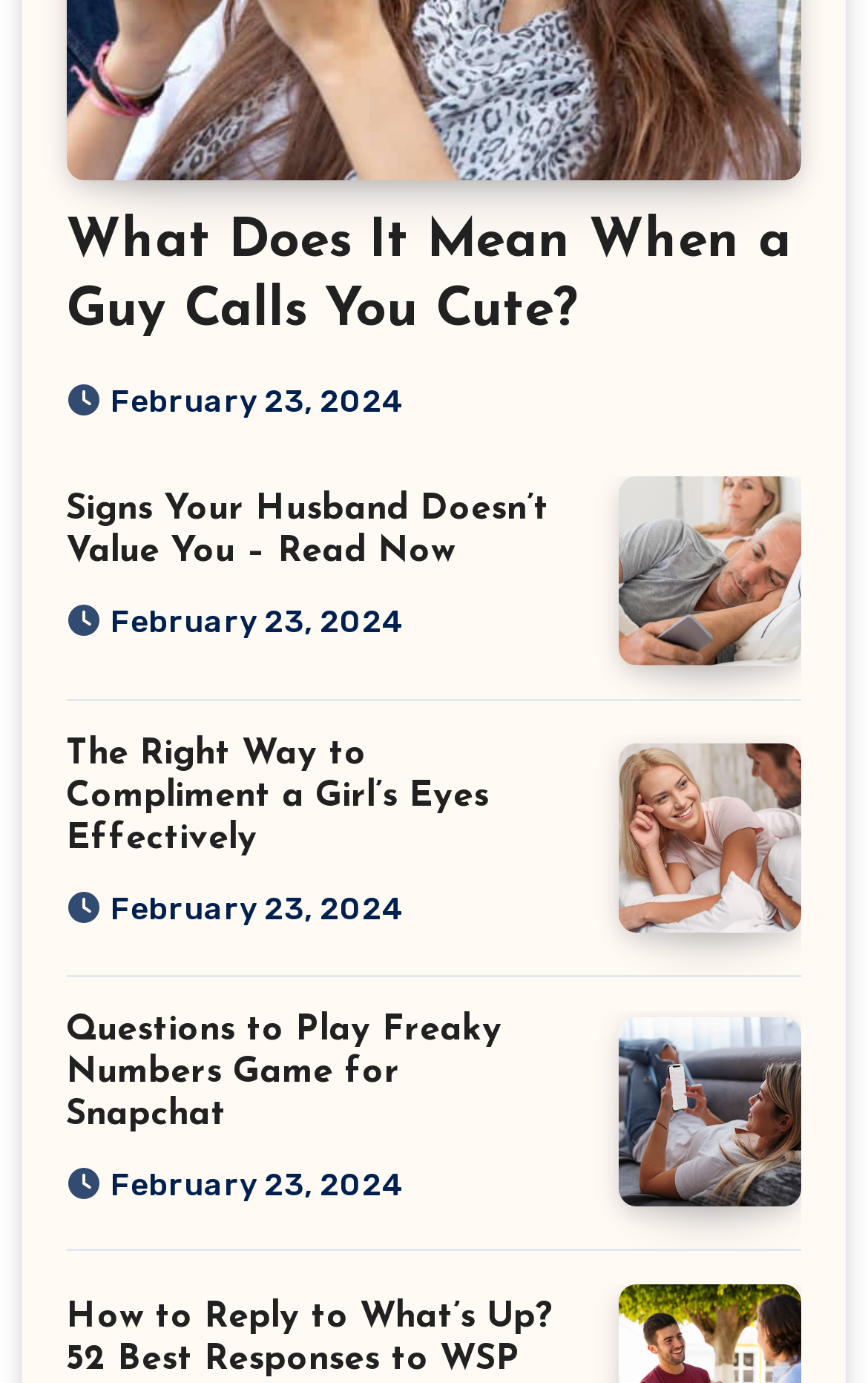Locate the bounding box coordinates of the area you need to click to fulfill this instruction: 'Click on the article 'What Does It Mean When a Guy Calls You Cute?''. The coordinates must be in the form of four float numbers ranging from 0 to 1: [left, top, right, bottom].

[0.076, 0.156, 0.912, 0.244]